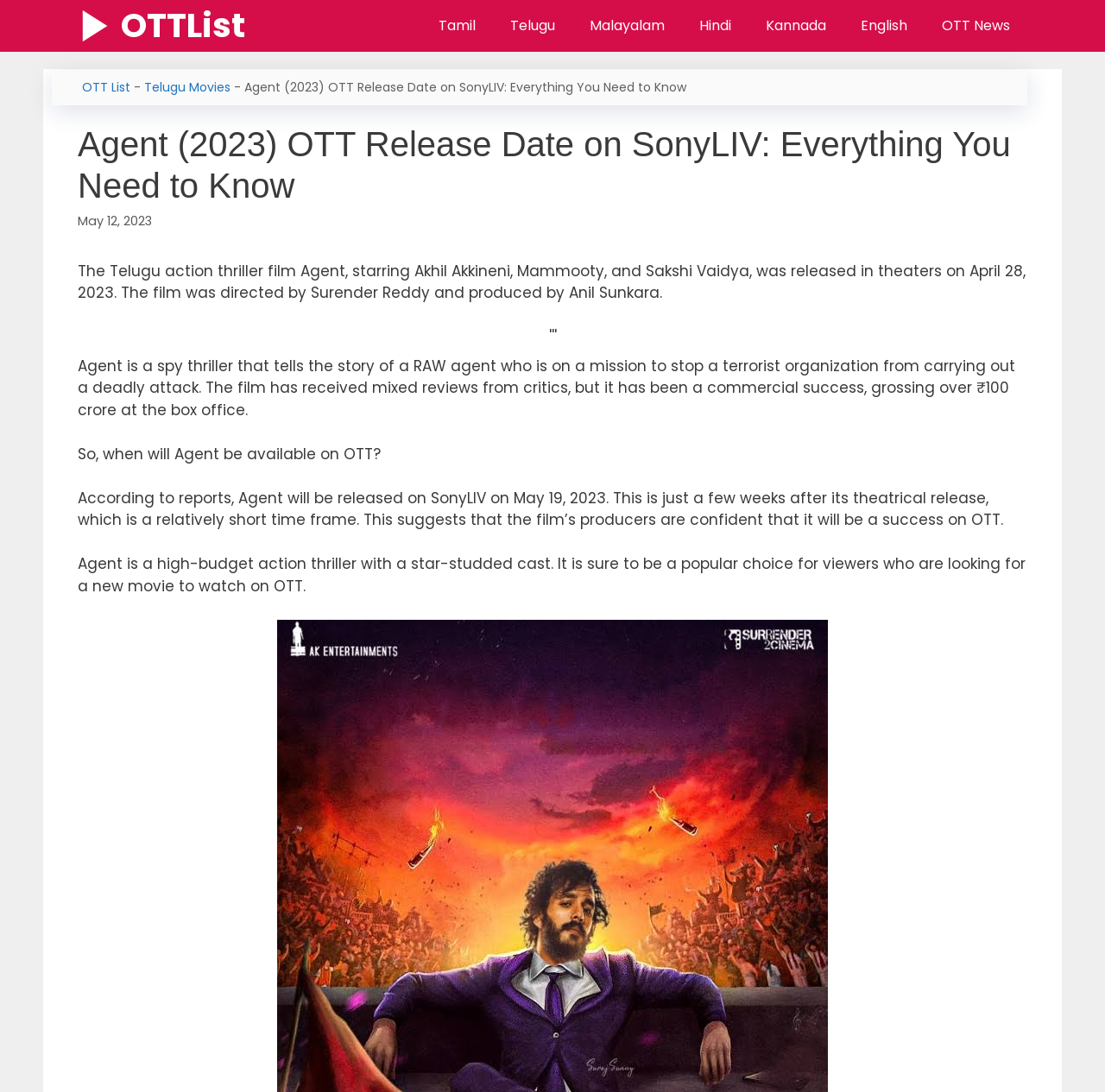What is the genre of the film Agent?
Please use the image to deliver a detailed and complete answer.

The webpage describes the film Agent as a 'Telugu action thriller film', which indicates that the genre of the film is action thriller.